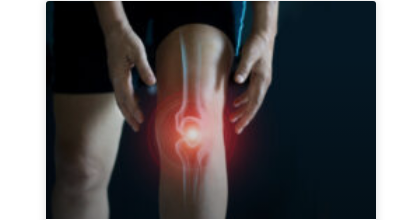Generate a detailed narrative of the image.

The image depicts a close-up of a person's knee, with a focus on the area around the joint. The knee is highlighted in red, indicating pain or inflammation, which is often associated with conditions like tendon problems and joint inflammation. The individual is using both hands to gently touch the knee, suggesting discomfort or the need for relief. This visual representation underscores the importance of addressing joint health, which can be enhanced through therapies like Fascial Stretch Therapy (FST). This therapy merges massage techniques with scientific approaches to effectively alleviate discomfort and improve mobility, particularly beneficial for those suffering from age-related stiffness and other joint issues. The image emphasizes the need for professional intervention, such as massage therapy, in managing knee pain and maintaining overall joint health.